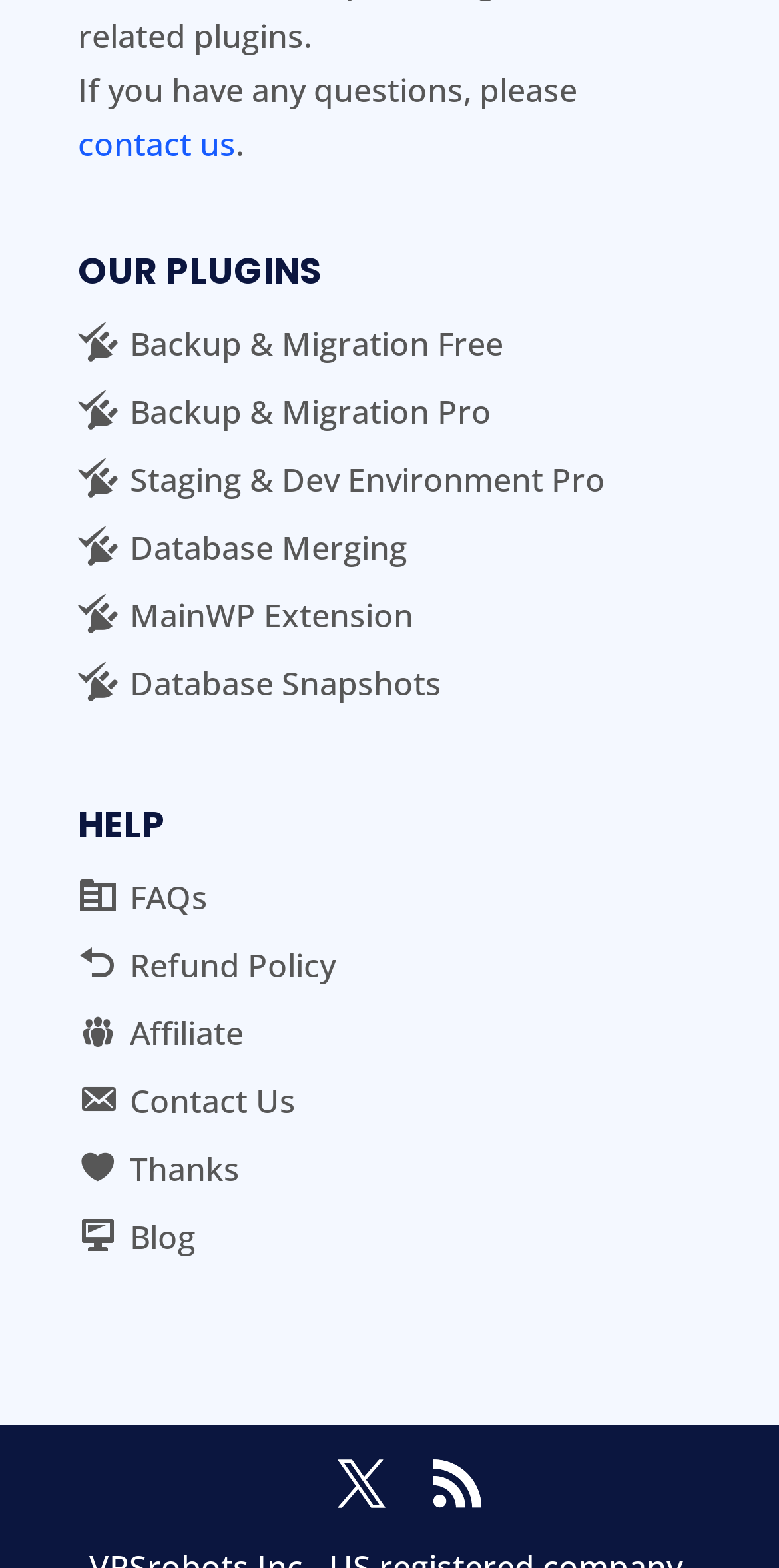Please find the bounding box coordinates (top-left x, top-left y, bottom-right x, bottom-right y) in the screenshot for the UI element described as follows: Staging & Dev Environment Pro

[0.1, 0.292, 0.777, 0.32]